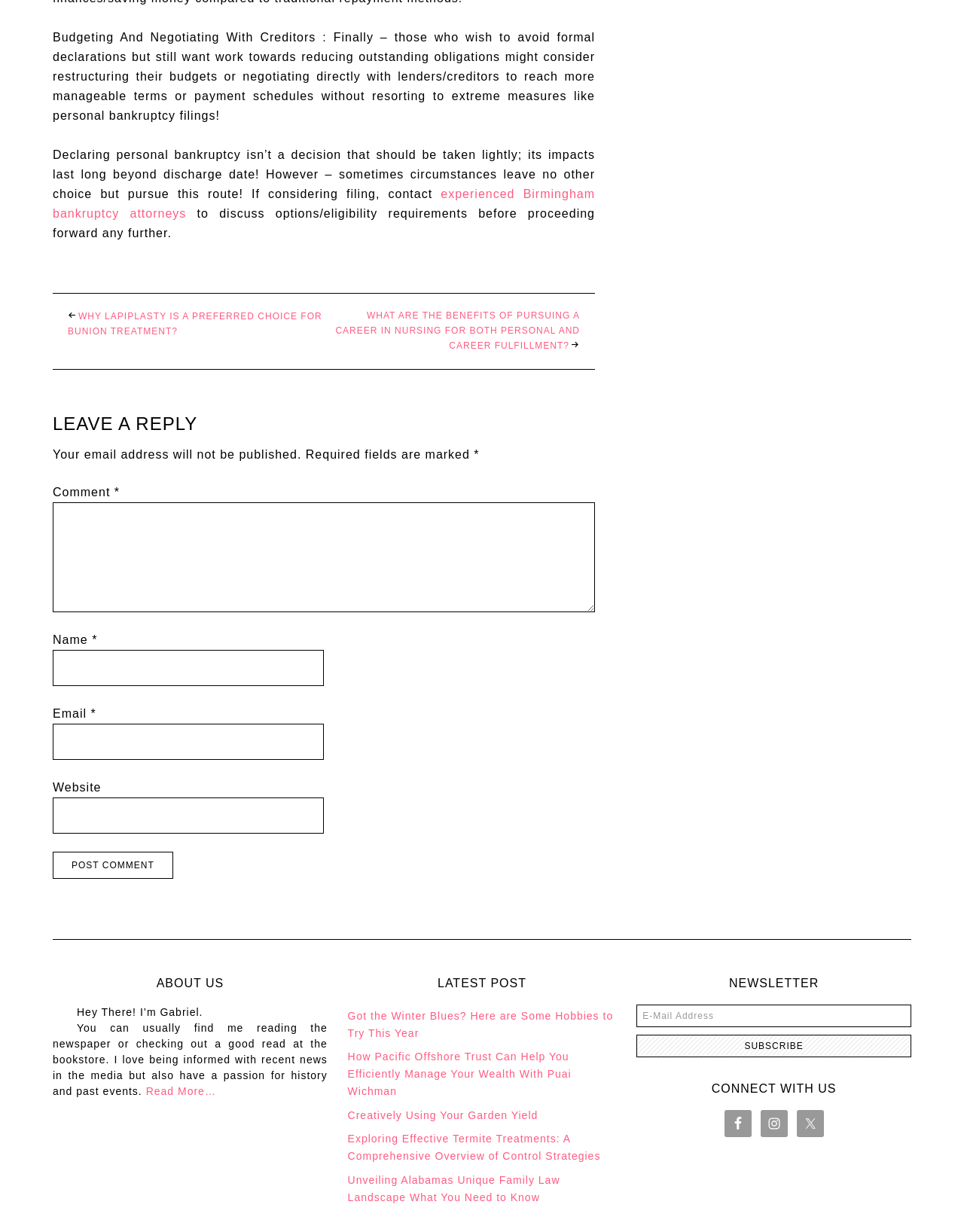Could you find the bounding box coordinates of the clickable area to complete this instruction: "Enter your name in the 'Name' field"?

[0.055, 0.527, 0.336, 0.557]